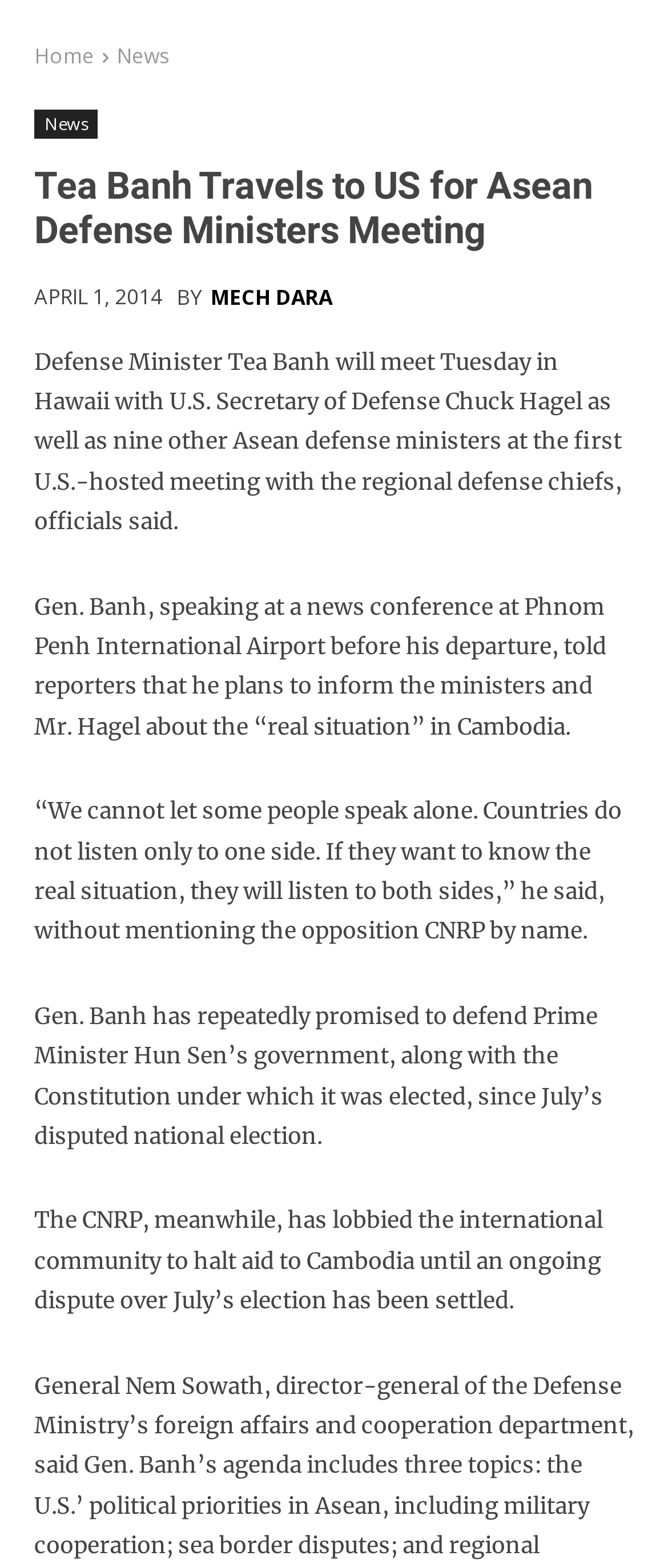Create a detailed description of the webpage's content and layout.

The webpage is an article from The Cambodia Daily, with a heading that reads "Tea Banh Travels to US for Asean Defense Ministers Meeting". At the top left, there are two links, "Home" and "News", with another "News" link positioned slightly below them. 

Below the heading, there is a time element displaying the date "APRIL 1, 2014". Next to it, the text "BY" is followed by a link to the author "MECH DARA". 

The main content of the article is divided into four paragraphs. The first paragraph describes Defense Minister Tea Banh's upcoming meeting with U.S. Secretary of Defense Chuck Hagel and other Asean defense ministers in Hawaii. 

The second paragraph quotes Gen. Banh speaking at a news conference, where he mentions his plan to inform the ministers and Mr. Hagel about the "real situation" in Cambodia. 

The third paragraph continues with Gen. Banh's statement, emphasizing the importance of listening to both sides of a story. 

The fourth paragraph provides more context about Gen. Banh's role in defending the government and the Constitution, as well as the opposition CNRP's efforts to lobby the international community to halt aid to Cambodia until the election dispute is settled.